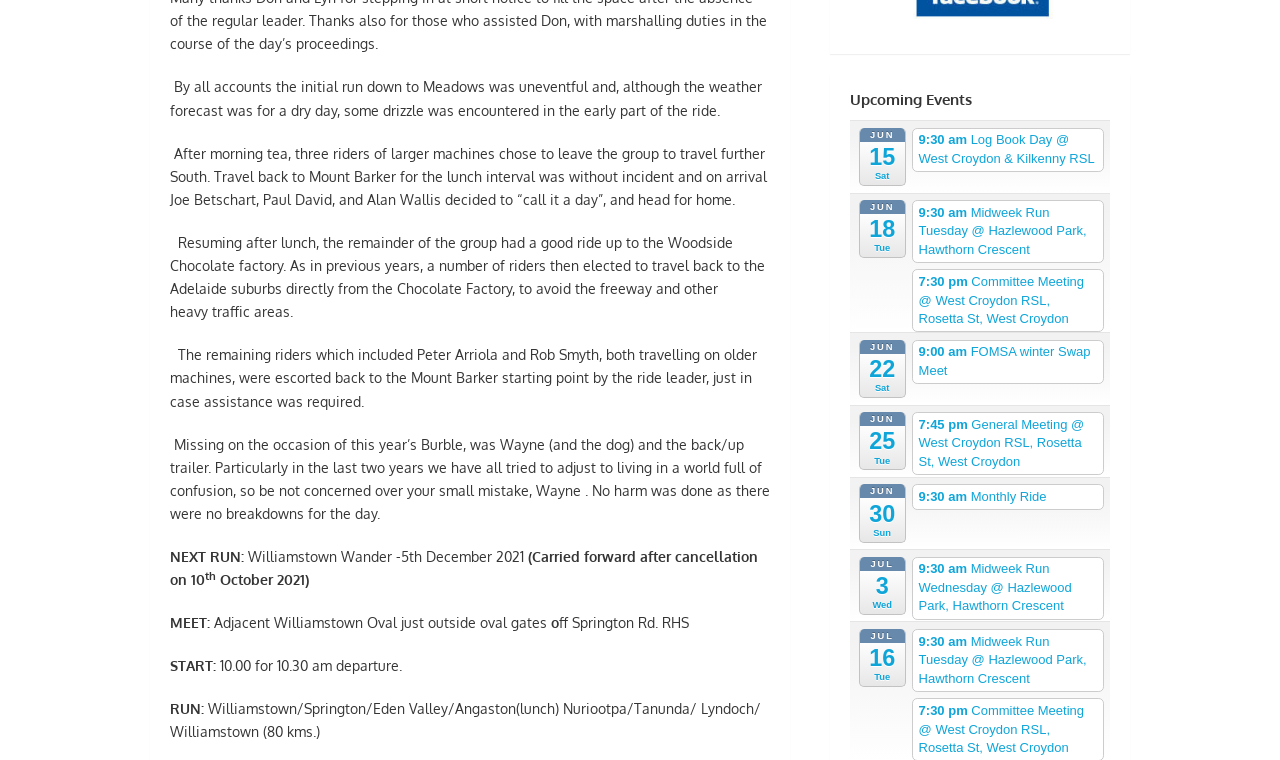How many kilometers is the Williamstown run?
Please answer the question with a detailed and comprehensive explanation.

The text mentions the run route as 'Williamstown/Springton/Eden Valley/Angaston(lunch) Nuriootpa/Tanunda/ Lyndoch/ Williamstown (80 kms.)', which indicates that the total distance of the Williamstown run is 80 kilometers.